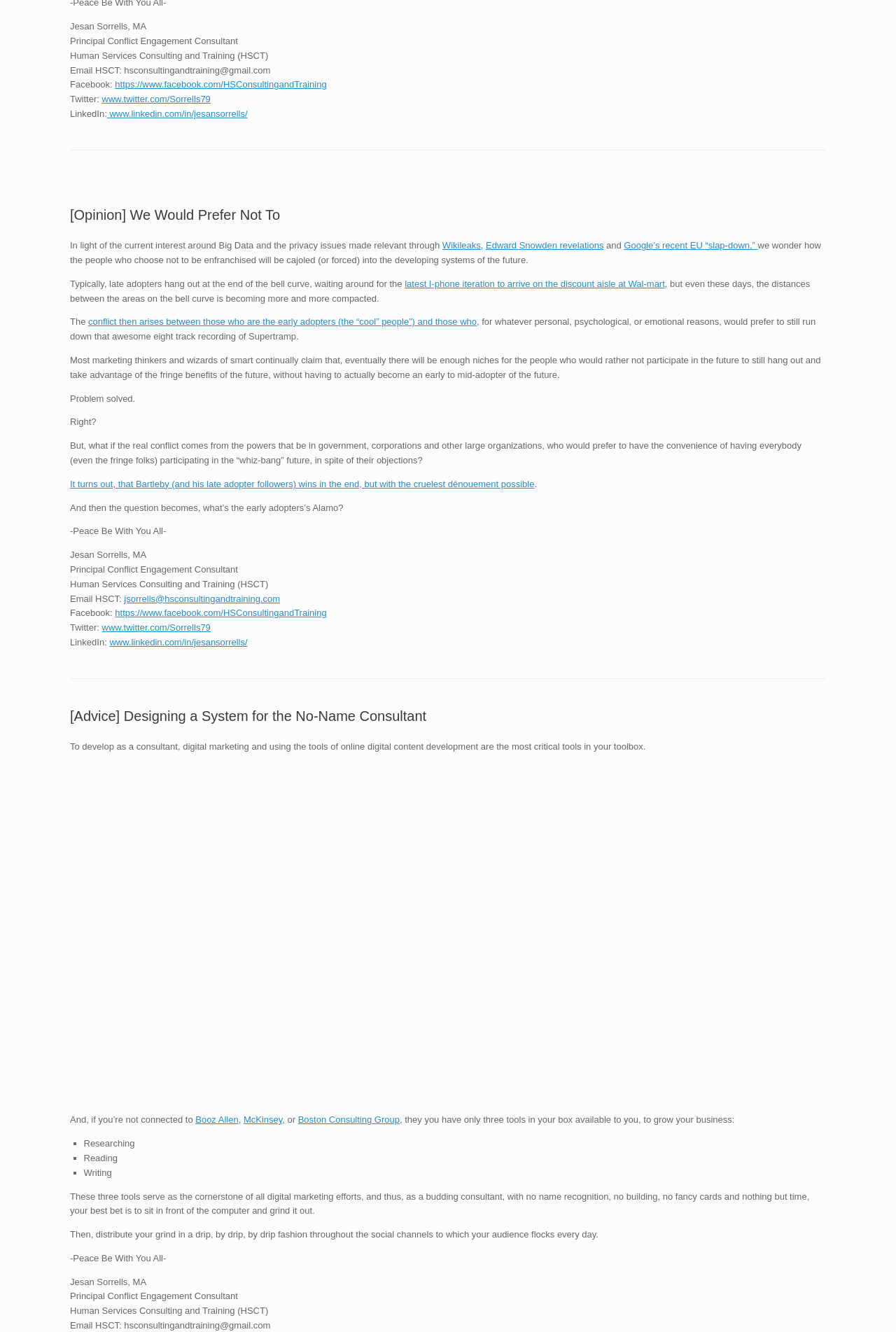Please find the bounding box coordinates for the clickable element needed to perform this instruction: "Click the link to visit the Twitter page".

[0.114, 0.07, 0.235, 0.078]